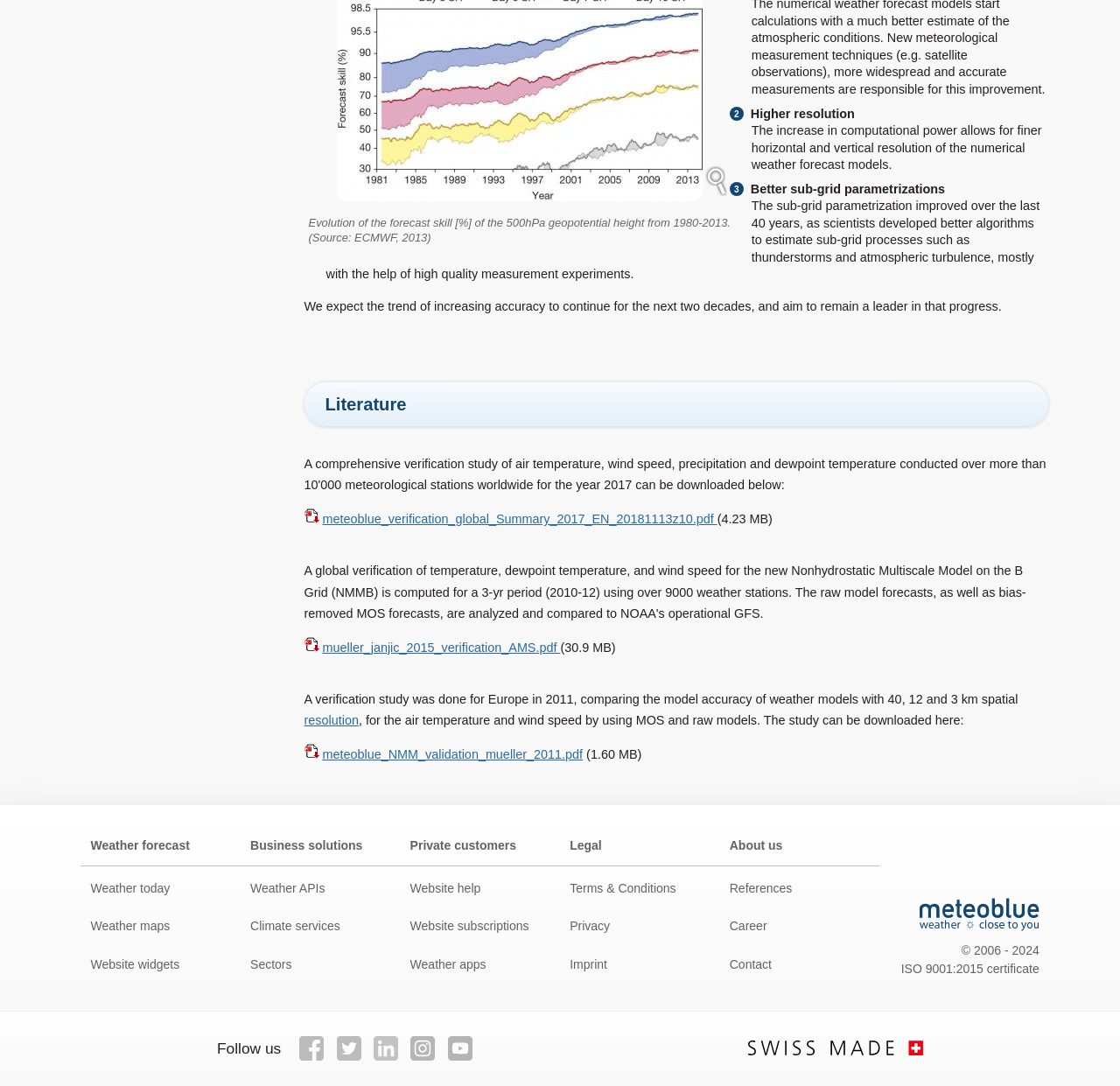Locate the bounding box coordinates of the element that should be clicked to execute the following instruction: "View the 'ISO 9001:2015 certificate'".

[0.785, 0.886, 0.928, 0.898]